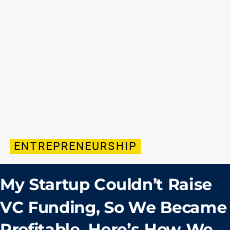Generate an elaborate caption for the given image.

The image features a bold, attention-grabbing headline that reads, "My Startup Couldn't Raise VC Funding, So We Became Profitable. Here's How We Did It — And How You Can Too." Just above this headline, there is a highlighted label or tag that says "ENTREPRENEURSHIP," indicating the category of the content. The design presents a modern and clean aesthetic, with a strong emphasis on the entrepreneurial journey and insights, likely aimed at inspiring and educating readers about achieving profitability in the face of challenges in securing venture capital funding. This image visually represents the theme of resilience and innovation within the startup ecosystem.